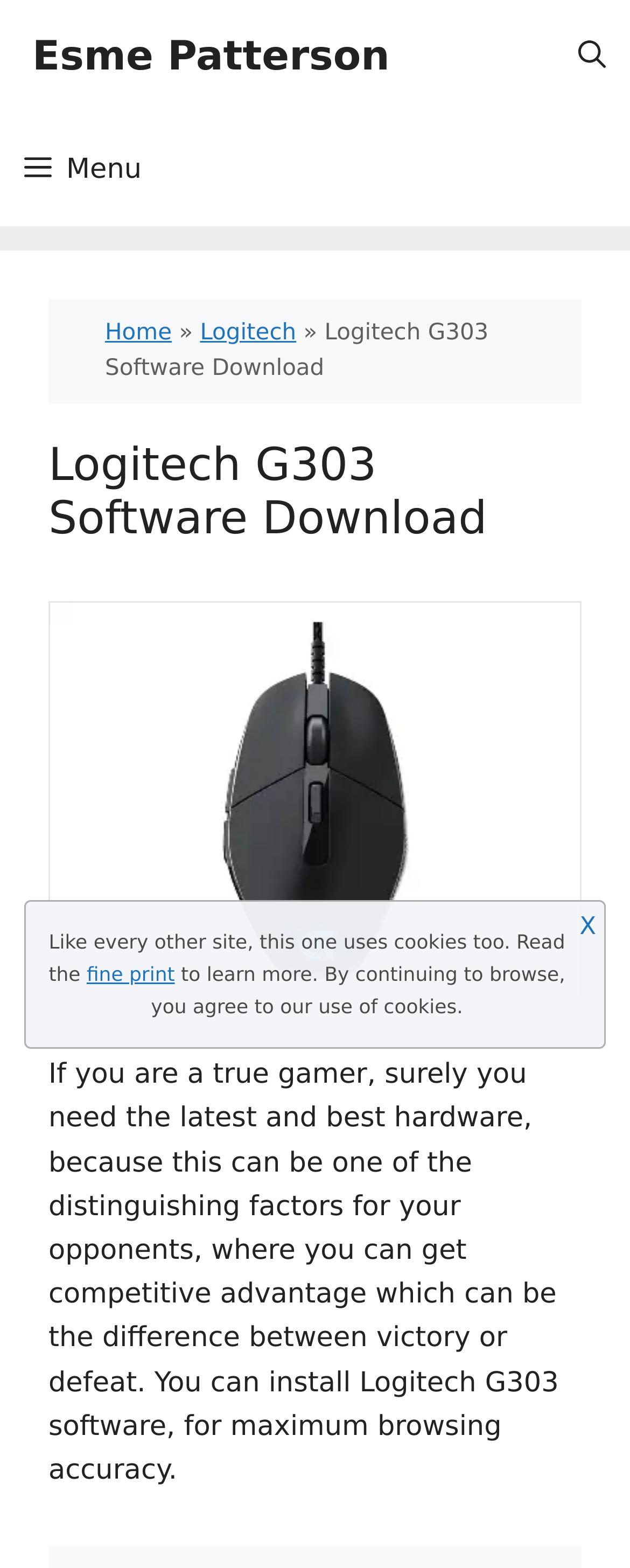Please determine the bounding box of the UI element that matches this description: Esme Patterson. The coordinates should be given as (top-left x, top-left y, bottom-right x, bottom-right y), with all values between 0 and 1.

[0.051, 0.0, 0.619, 0.072]